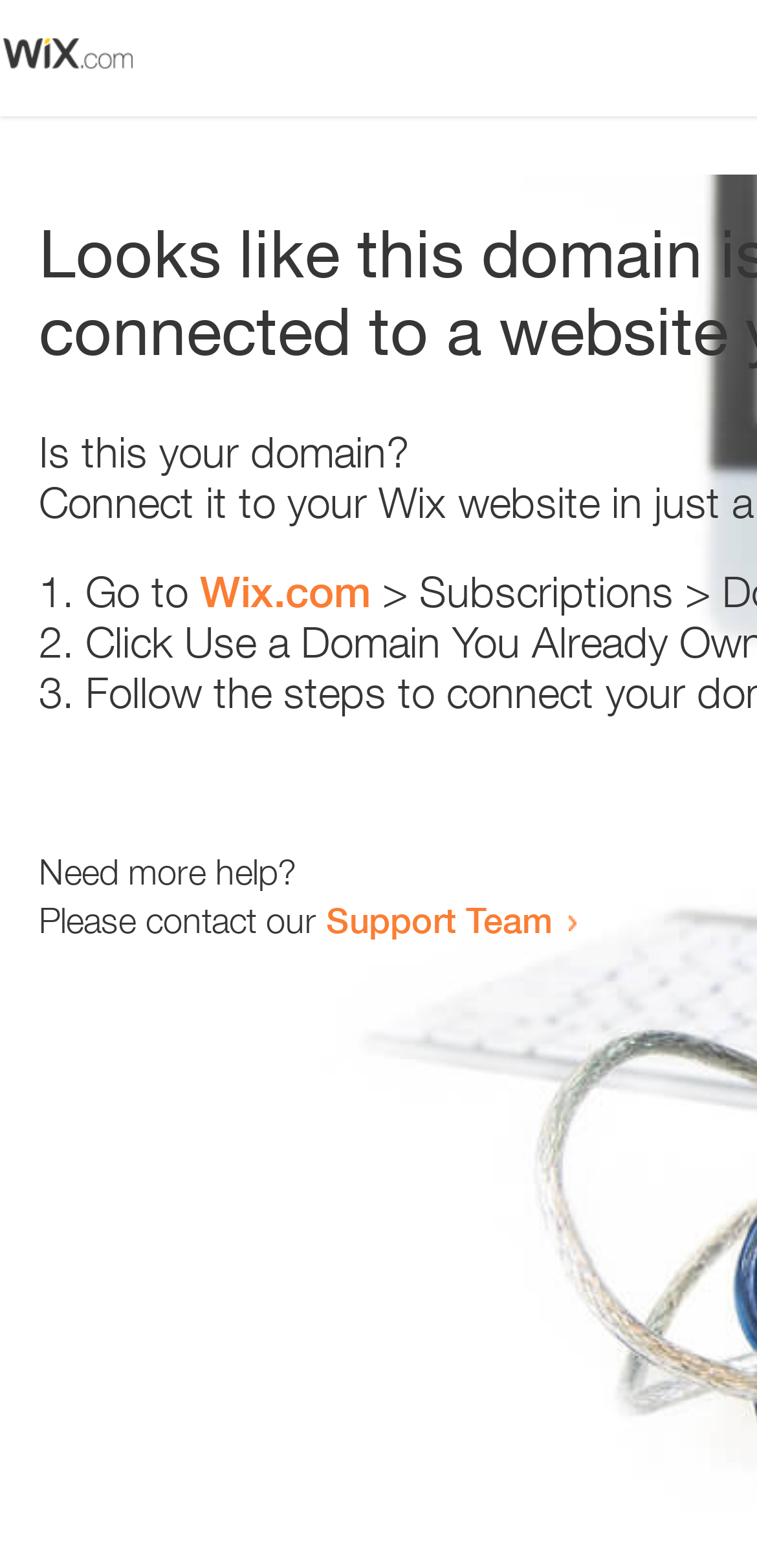Extract the main heading from the webpage content.

Looks like this domain isn't
connected to a website yet